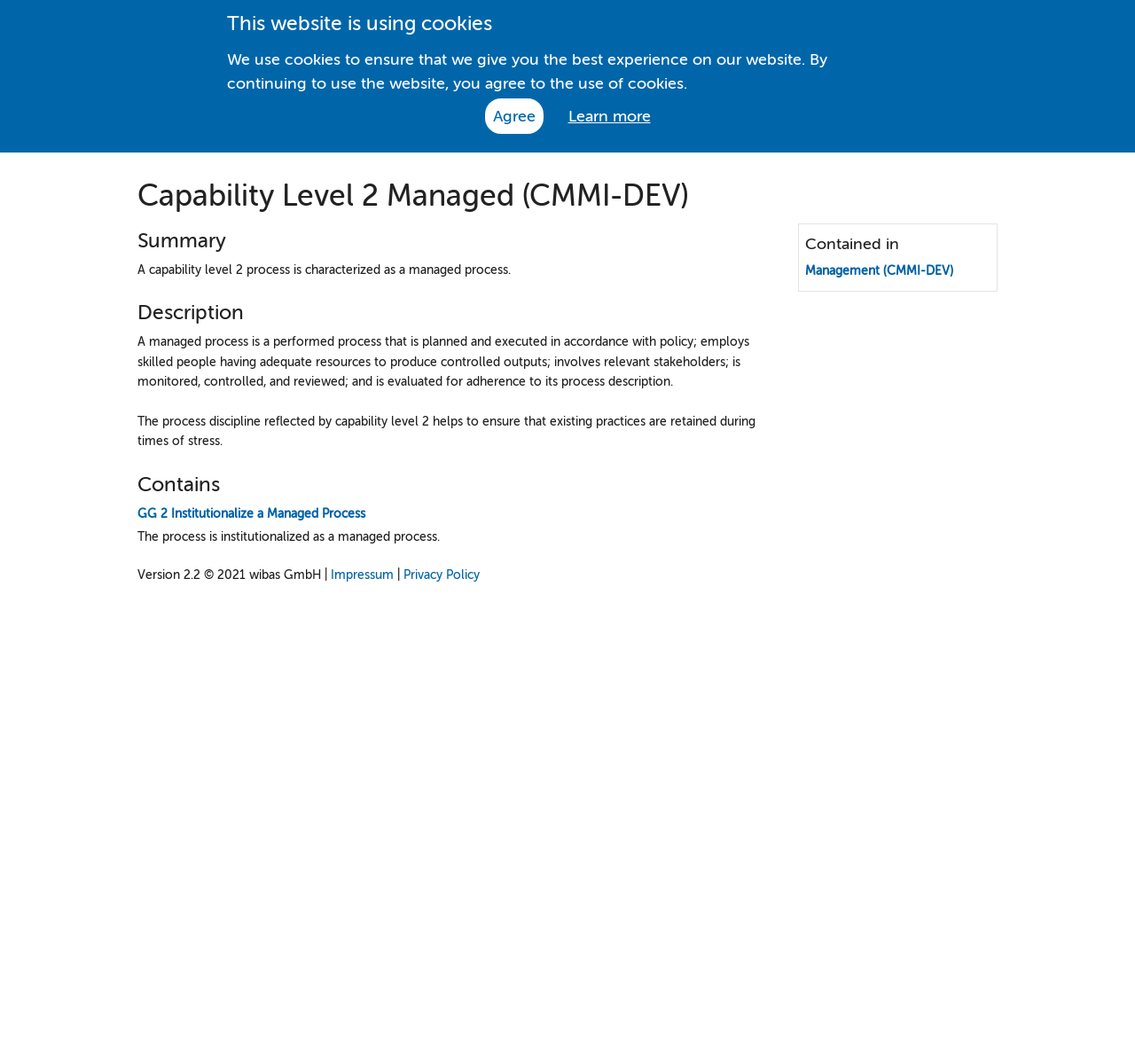Give a detailed explanation of the elements present on the webpage.

The webpage is about Capability Level 2 Managed (CMMI-DEV) and has a header section at the top with a logo image and several links to related topics, including WIBAS CMMI BROWSER, CMMI FOR DEVELOPMENT (CMMI-DEV) V1.3, MANAGEMENT (CMMI-DEV), and CAPABILITY LEVEL 2 MANAGED (CMMI-DEV). 

Below the header section, there is a main content area with several sections. The first section has a heading "Capability Level 2 Managed (CMMI-DEV)" and a brief summary that a capability level 2 process is characterized as a managed process. 

The next section has a heading "Description" and provides a detailed description of a managed process, stating that it is a performed process that is planned and executed in accordance with policy, employs skilled people, involves relevant stakeholders, and is monitored, controlled, and reviewed. 

Following this, there is a section with a heading "Contains" that lists a single item, "GG 2 Institutionalize a Managed Process", with a brief description. 

To the right of the main content area, there is a section with a heading "Contained in" that lists a single item, "Management (CMMI-DEV)". 

At the bottom of the page, there is a footer section with copyright information, a link to "Impressum", and a link to "Privacy Policy". 

Above the footer section, there is a notification bar with a message about the website using cookies, and options to "Agree" or "Learn more" about the cookie policy.